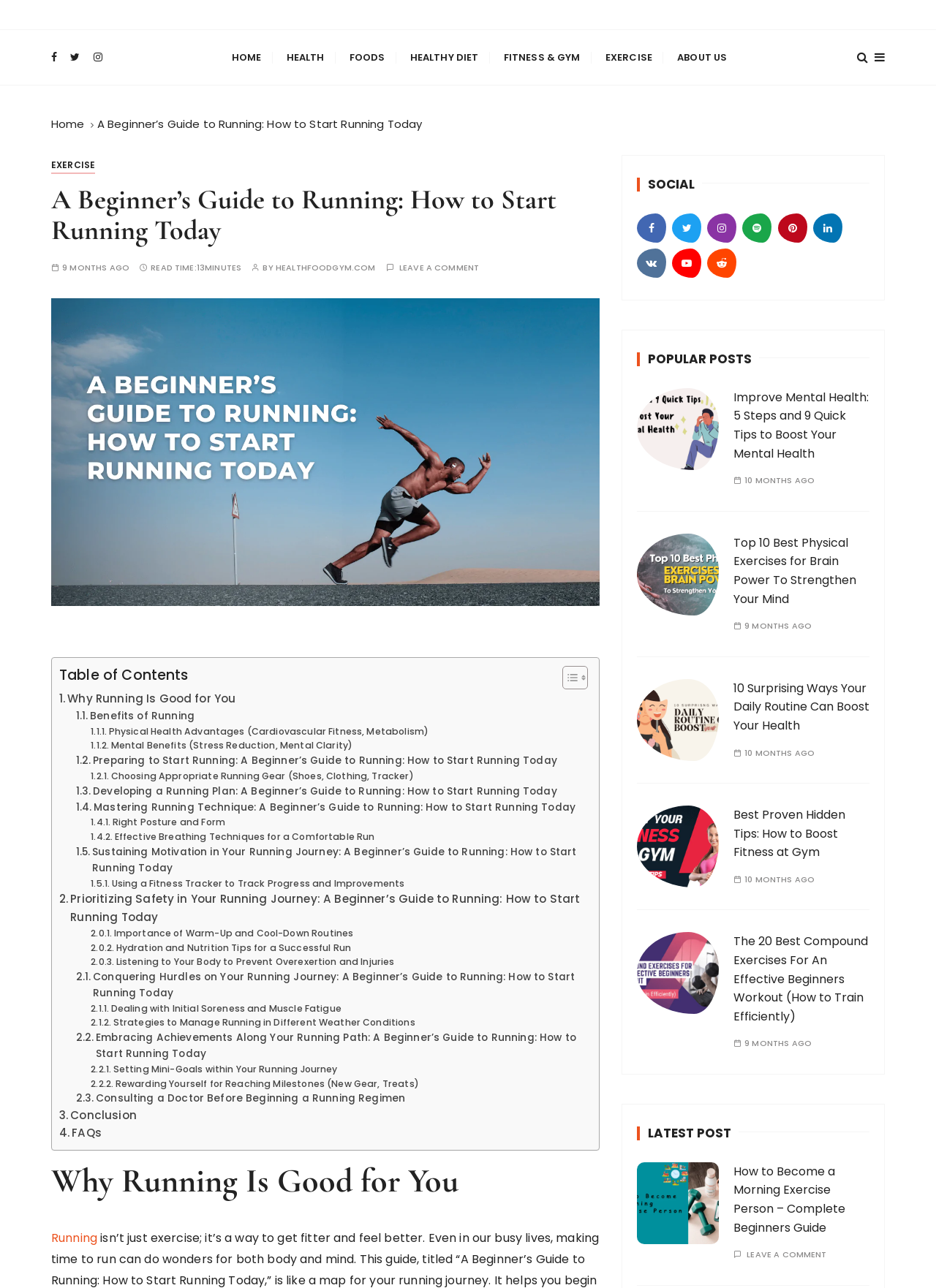Please respond to the question using a single word or phrase:
How many months ago was the popular post published?

10 months